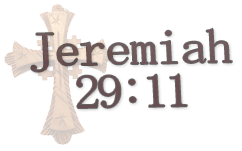What is the style of the font used for the verse?
Answer the question with a single word or phrase, referring to the image.

Bold and elegant